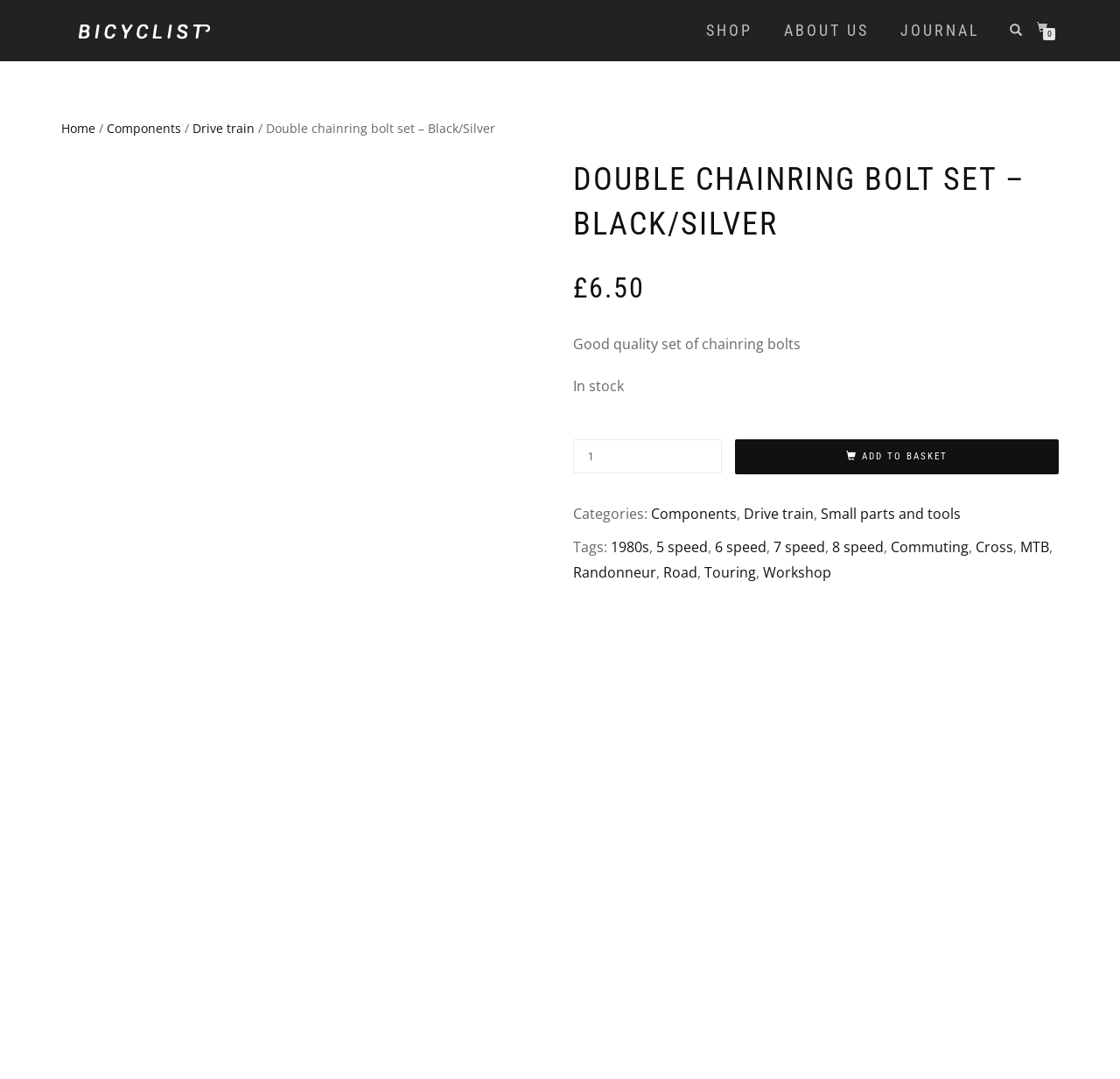Determine the bounding box coordinates for the UI element with the following description: "7 speed". The coordinates should be four float numbers between 0 and 1, represented as [left, top, right, bottom].

[0.691, 0.498, 0.737, 0.516]